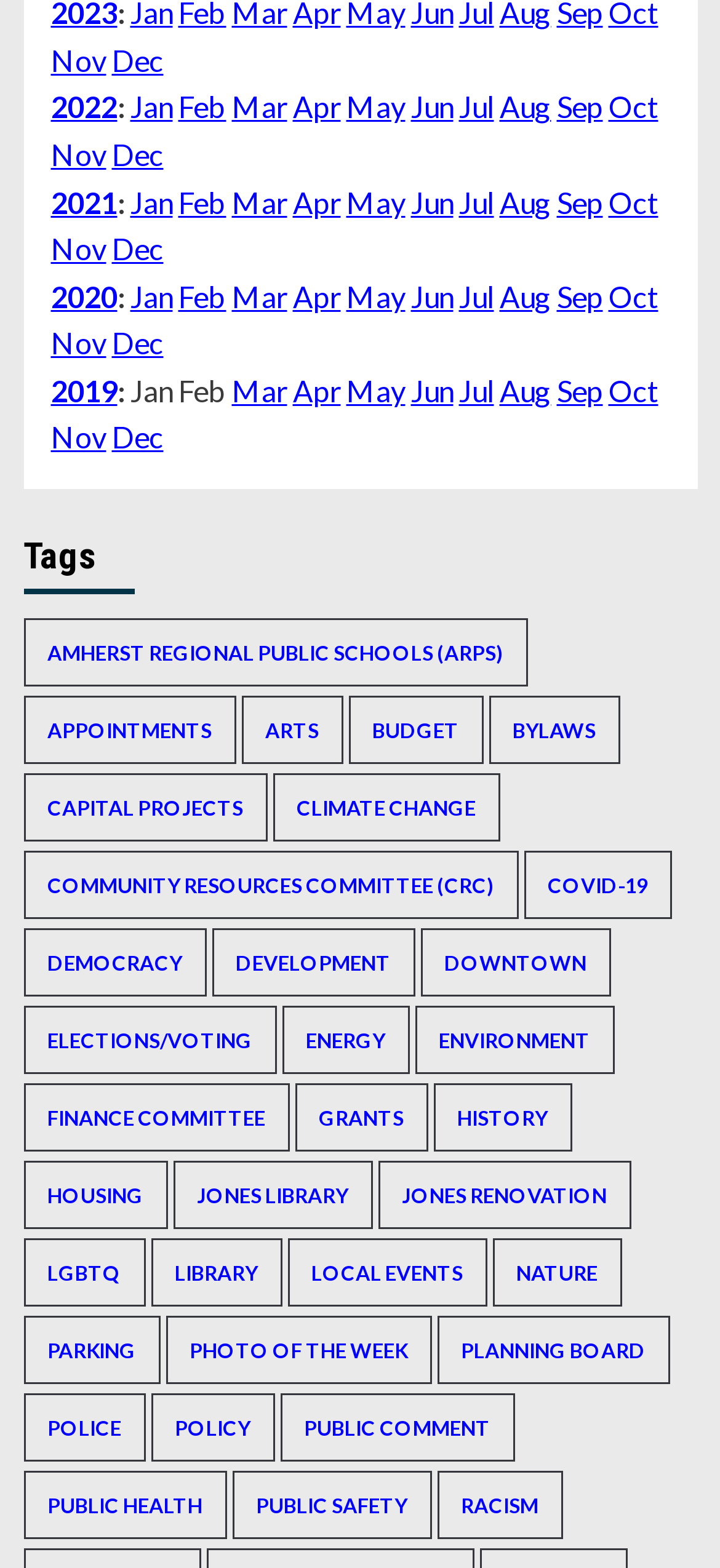What is the category with the most items?
Look at the webpage screenshot and answer the question with a detailed explanation.

I found the category with the most items by comparing the numbers in parentheses next to each category name. The category with the most items is 'budget' with 477 items.